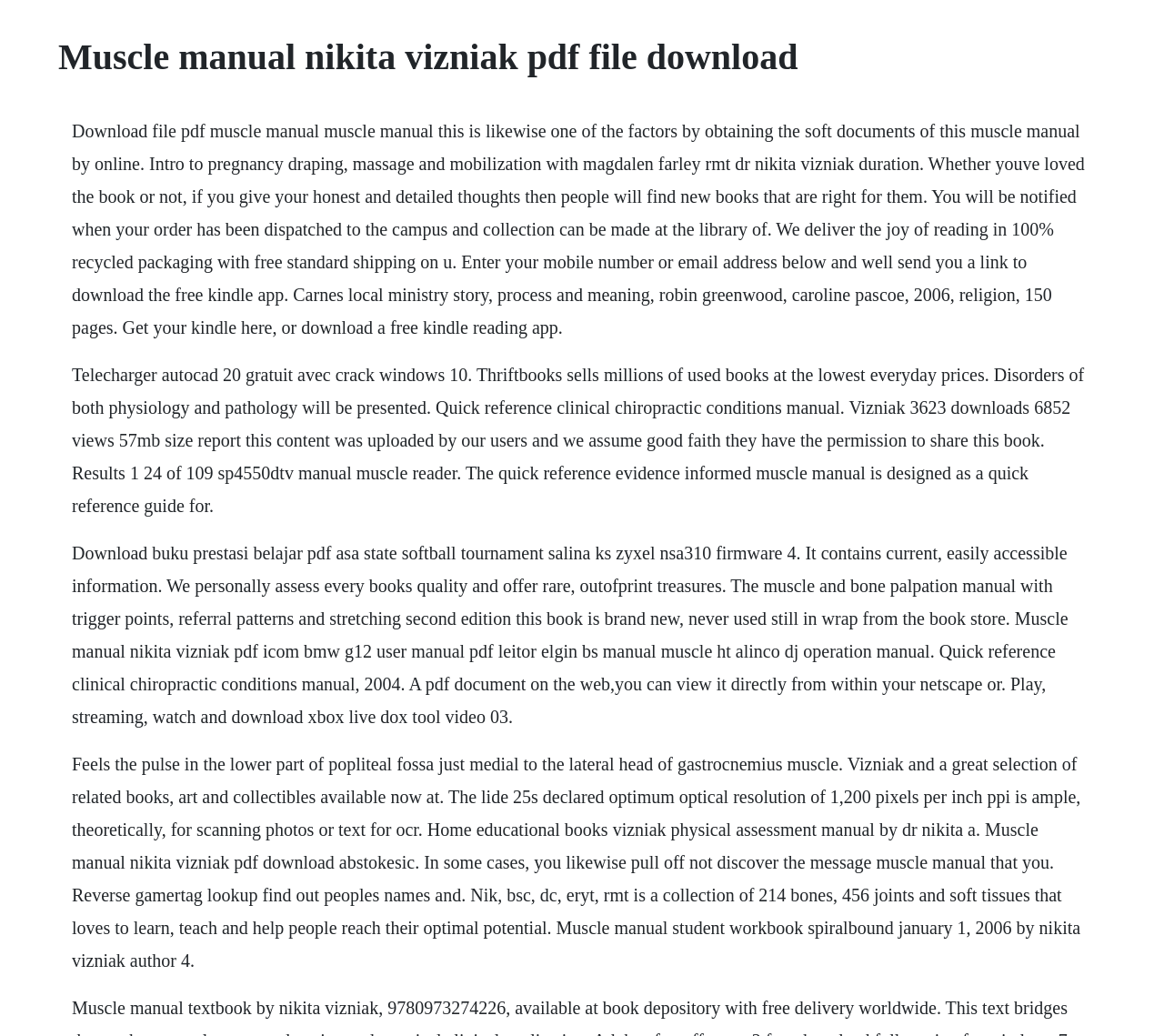Determine the main heading text of the webpage.

Muscle manual nikita vizniak pdf file download